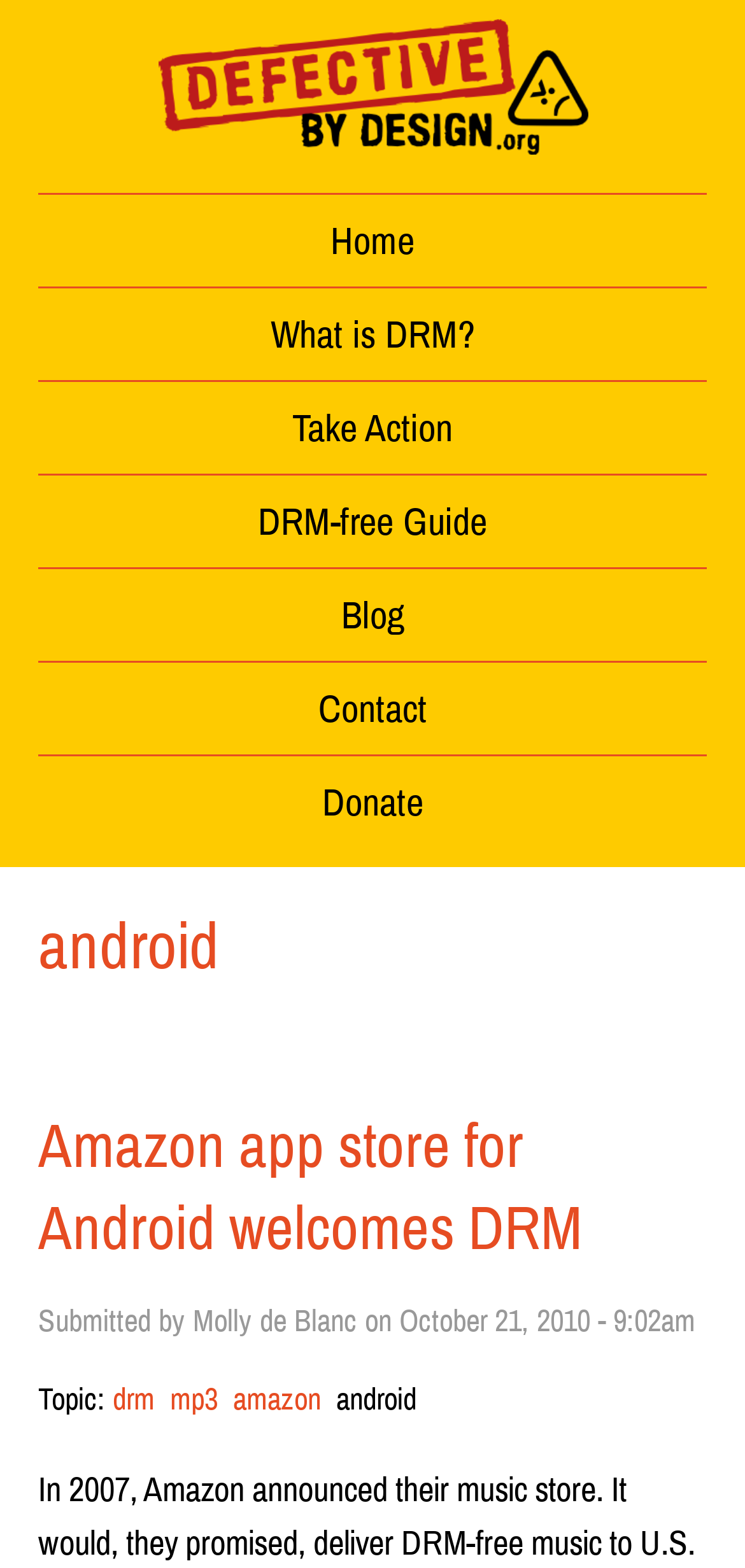Please determine the bounding box coordinates of the element's region to click in order to carry out the following instruction: "read the blog". The coordinates should be four float numbers between 0 and 1, i.e., [left, top, right, bottom].

[0.458, 0.379, 0.542, 0.406]